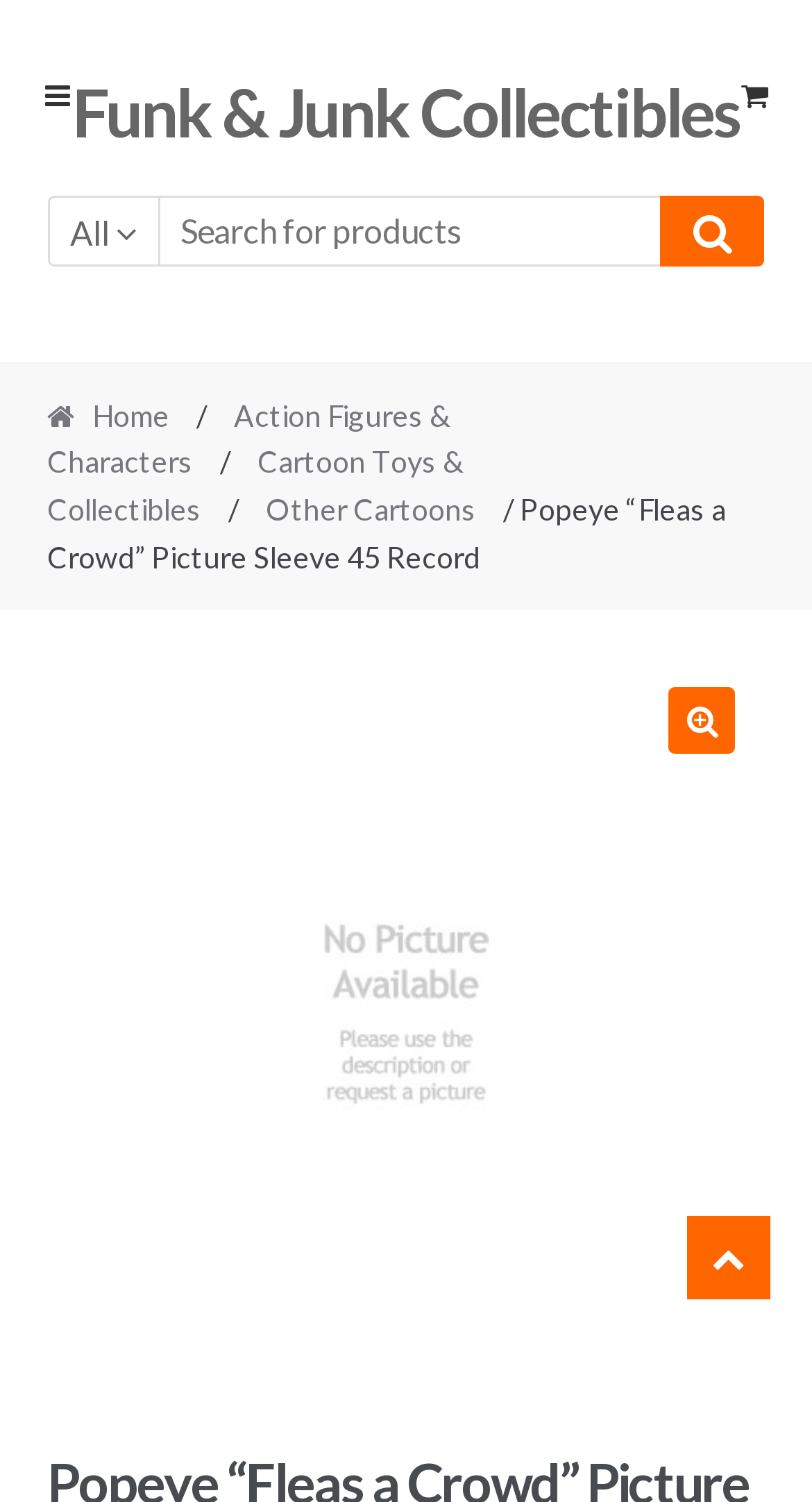Give a succinct answer to this question in a single word or phrase: 
What is the function of the button with the icon ''?

Unknown